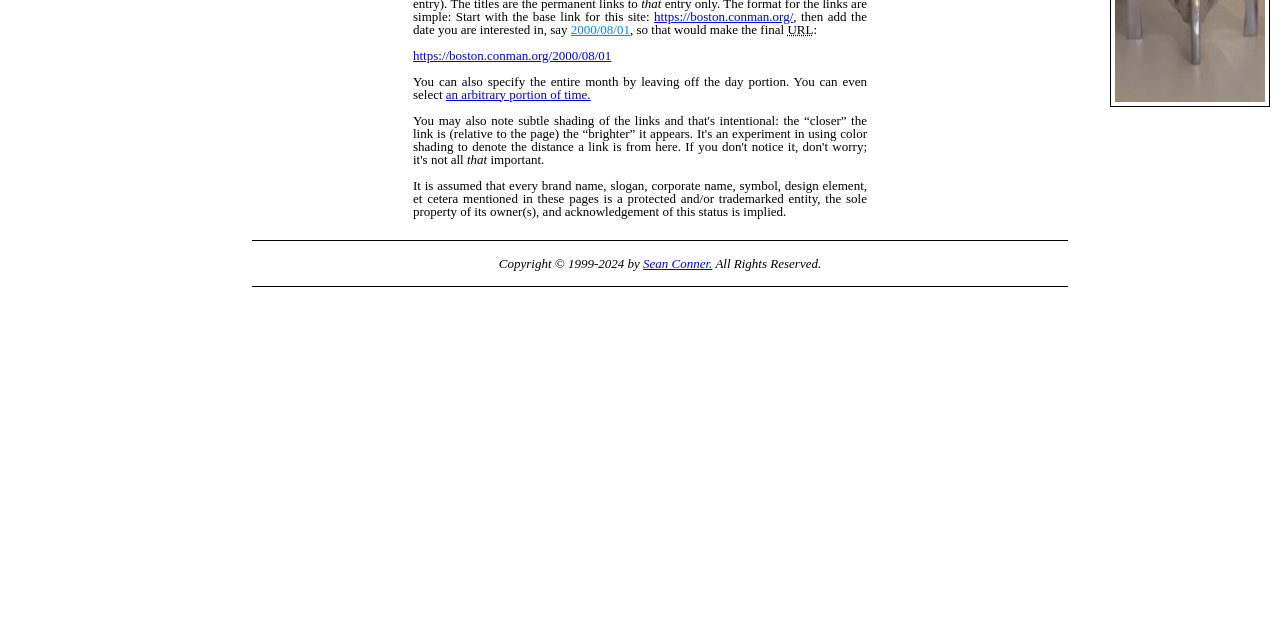Please determine the bounding box coordinates for the UI element described as: "Dashboard".

None